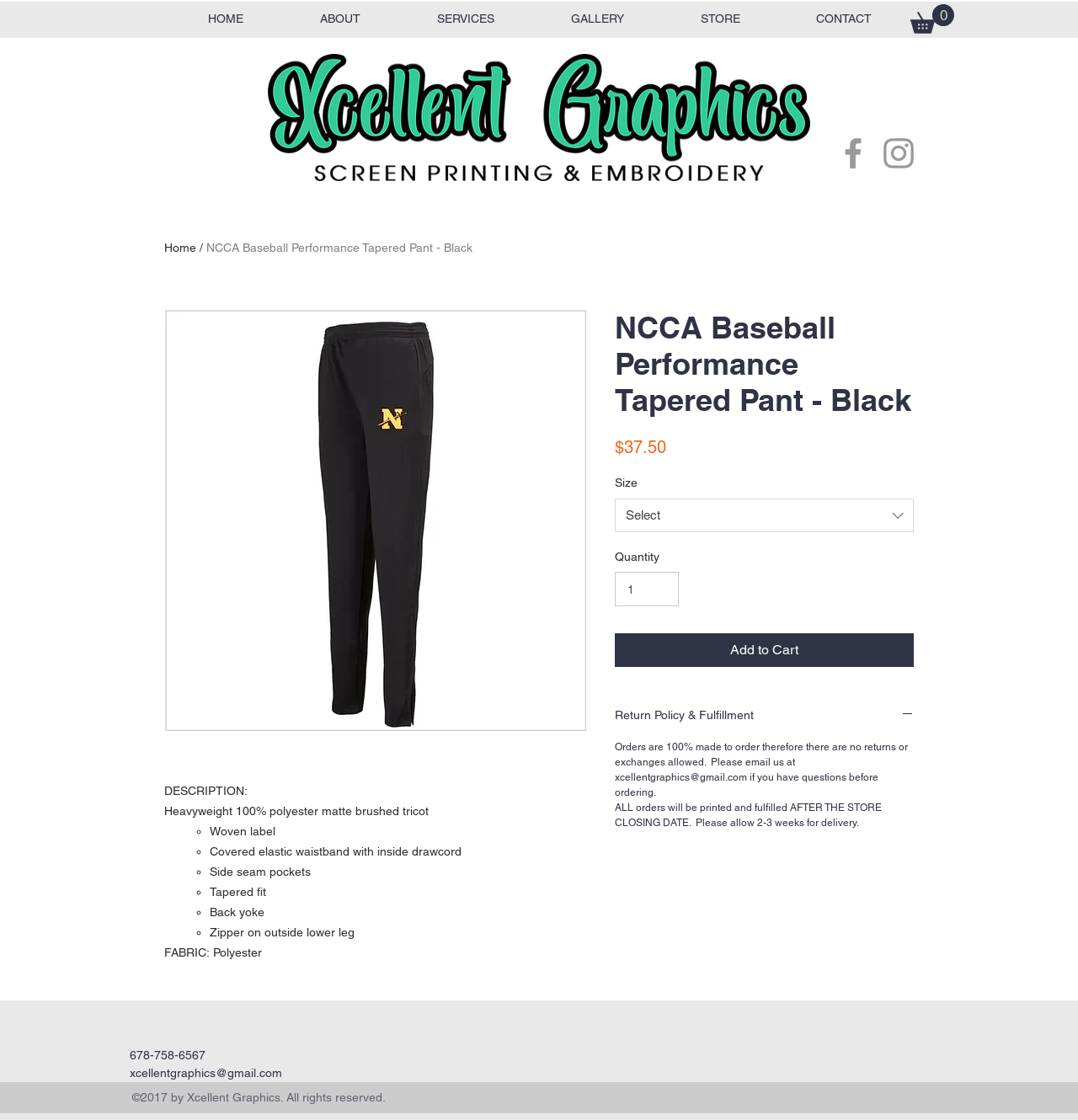What is the price of the baseball performance pant?
Using the image as a reference, answer the question with a short word or phrase.

$37.50